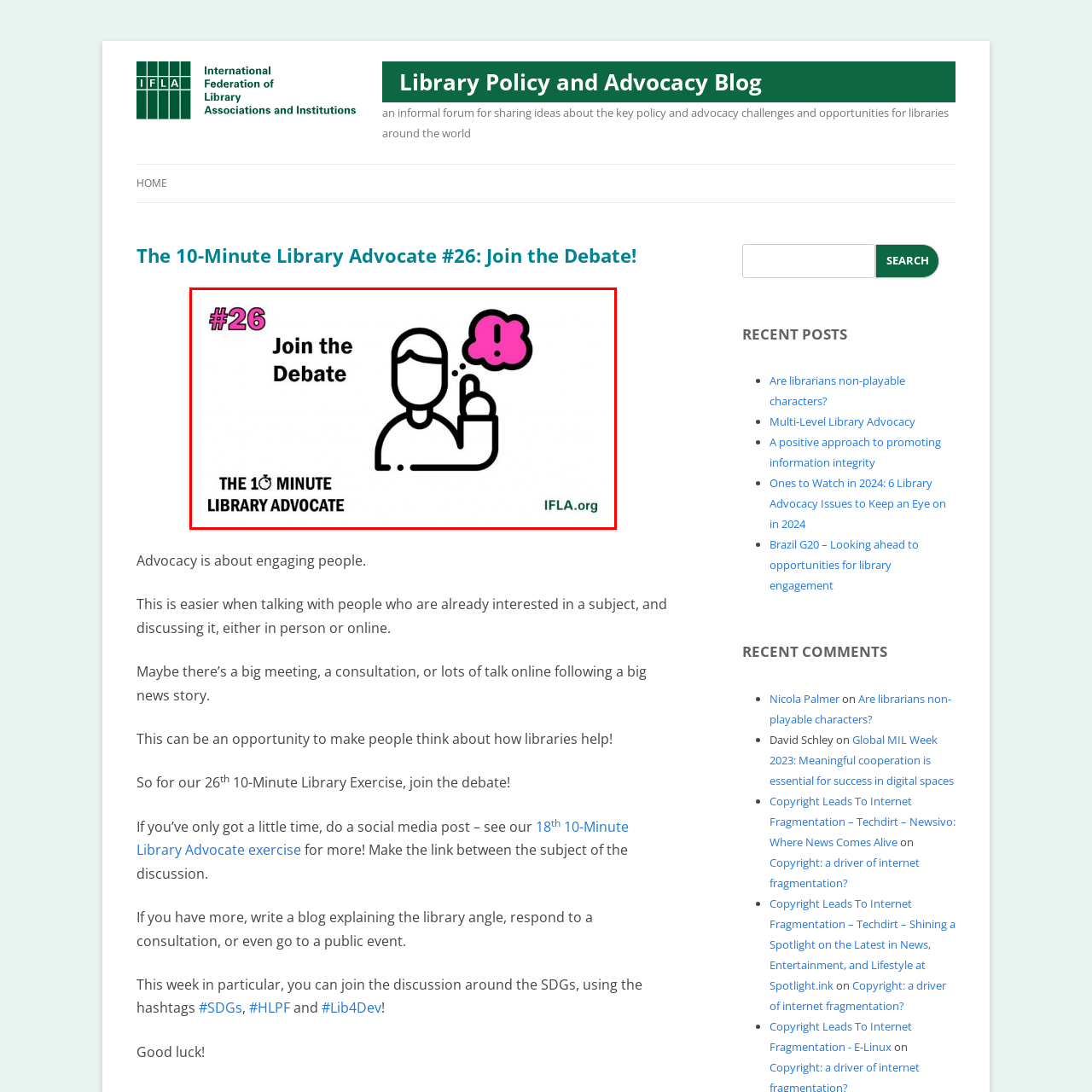Focus on the highlighted area in red, What organization is associated with the logo? Answer using a single word or phrase.

IFLA